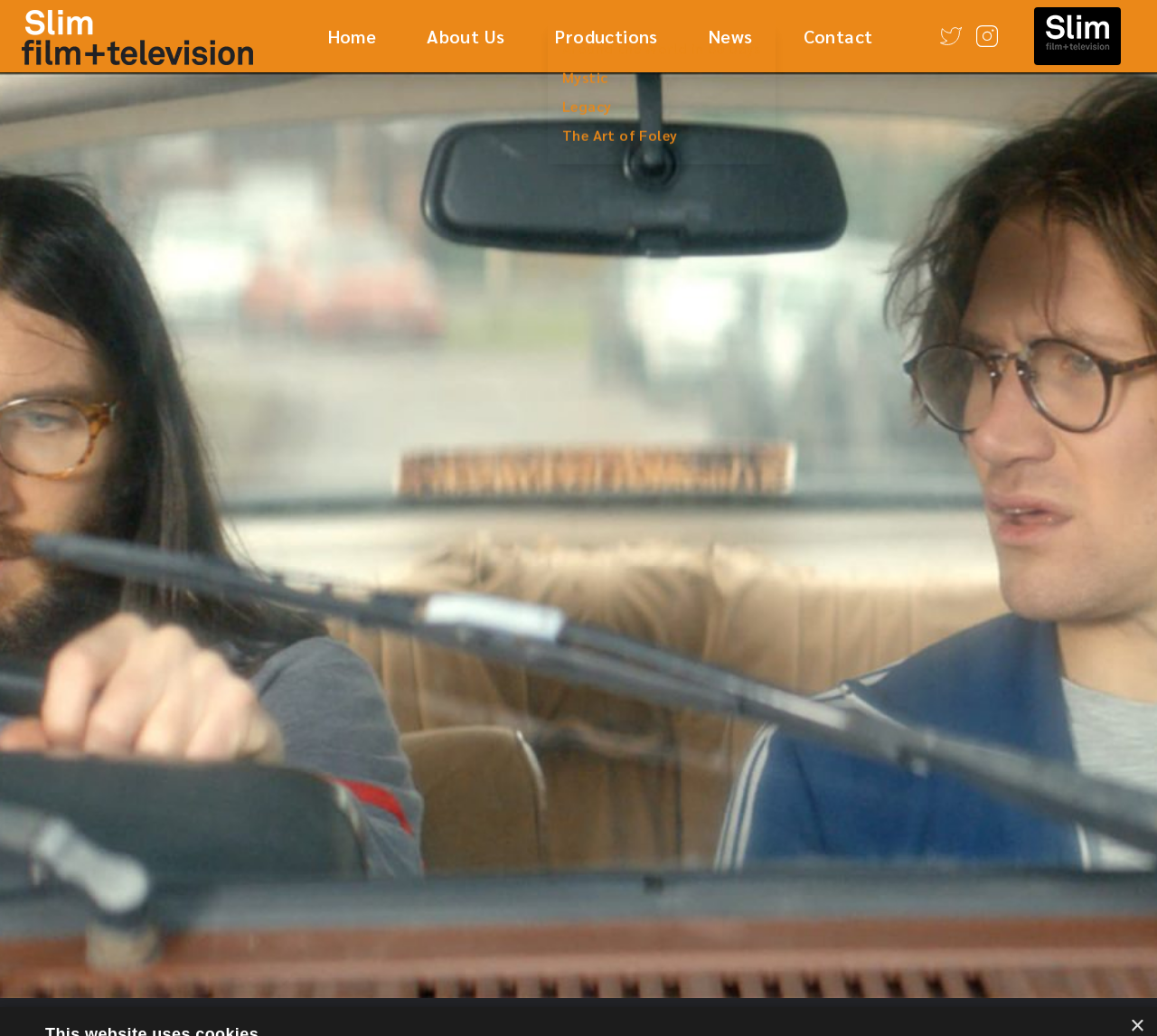Identify and extract the main heading from the webpage.

The Art of Foley